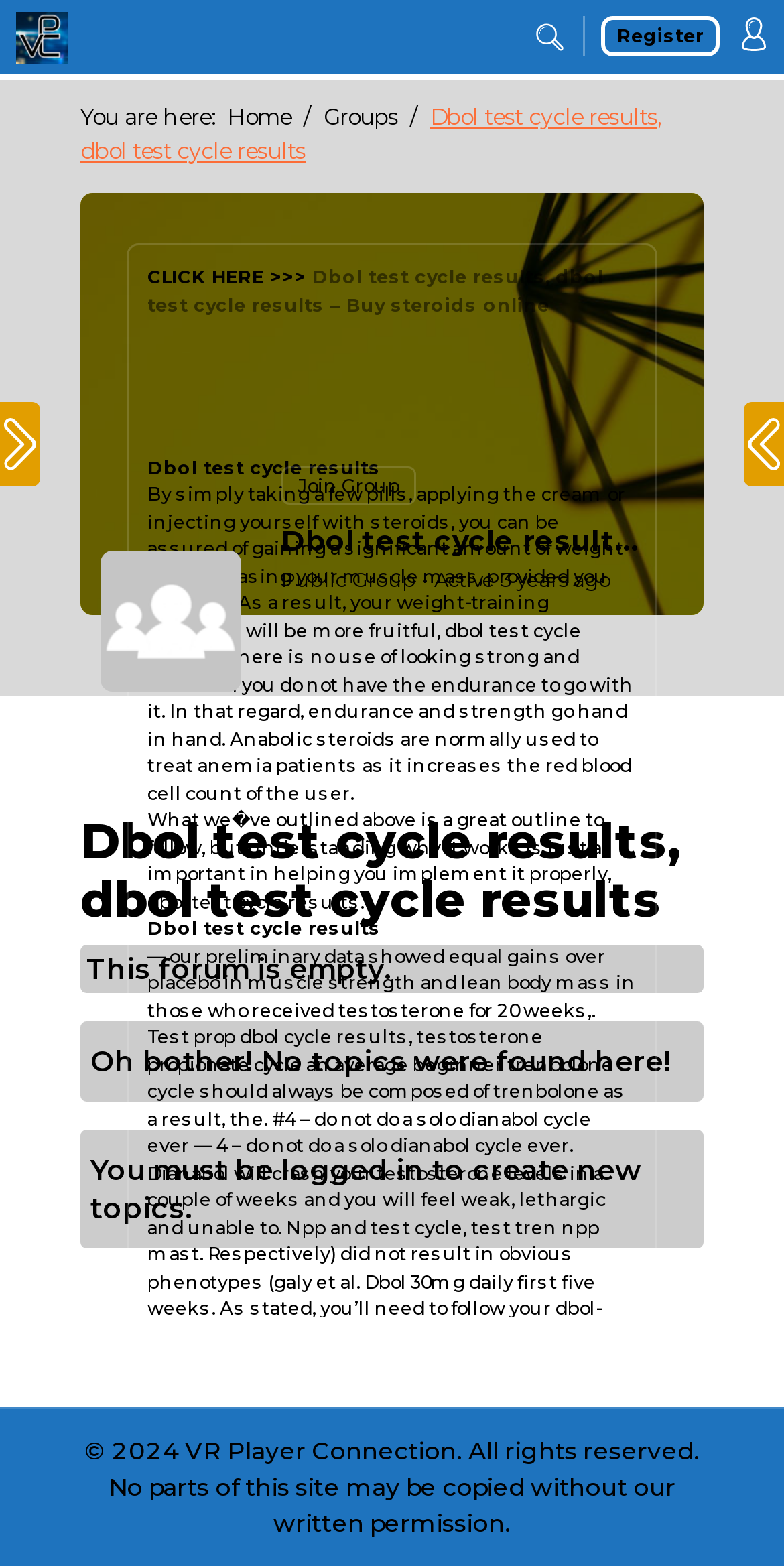Using the given element description, provide the bounding box coordinates (top-left x, top-left y, bottom-right x, bottom-right y) for the corresponding UI element in the screenshot: Print

None